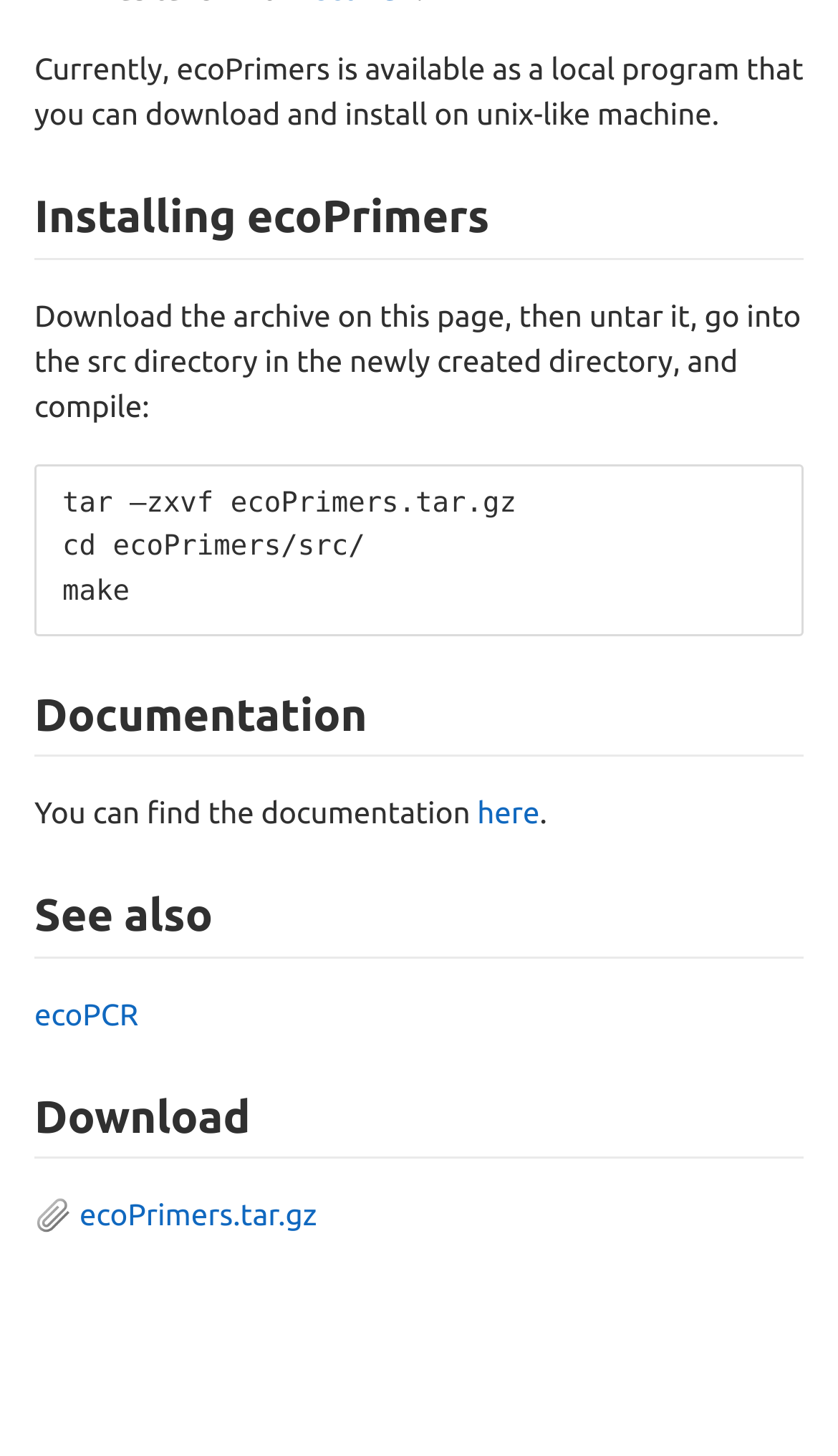What is the file name of the downloadable archive?
Using the image, answer in one word or phrase.

ecoPrimers.tar.gz